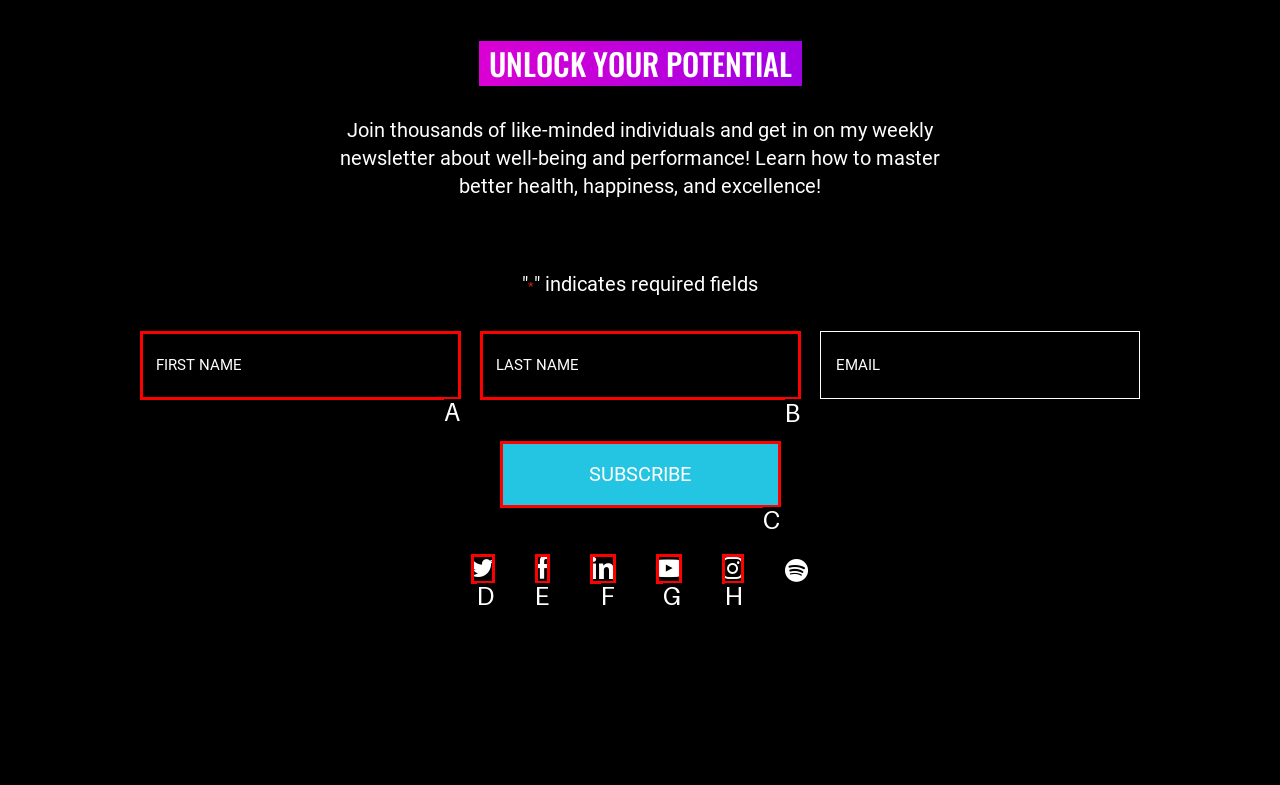Select the right option to accomplish this task: Enter last name. Reply with the letter corresponding to the correct UI element.

B